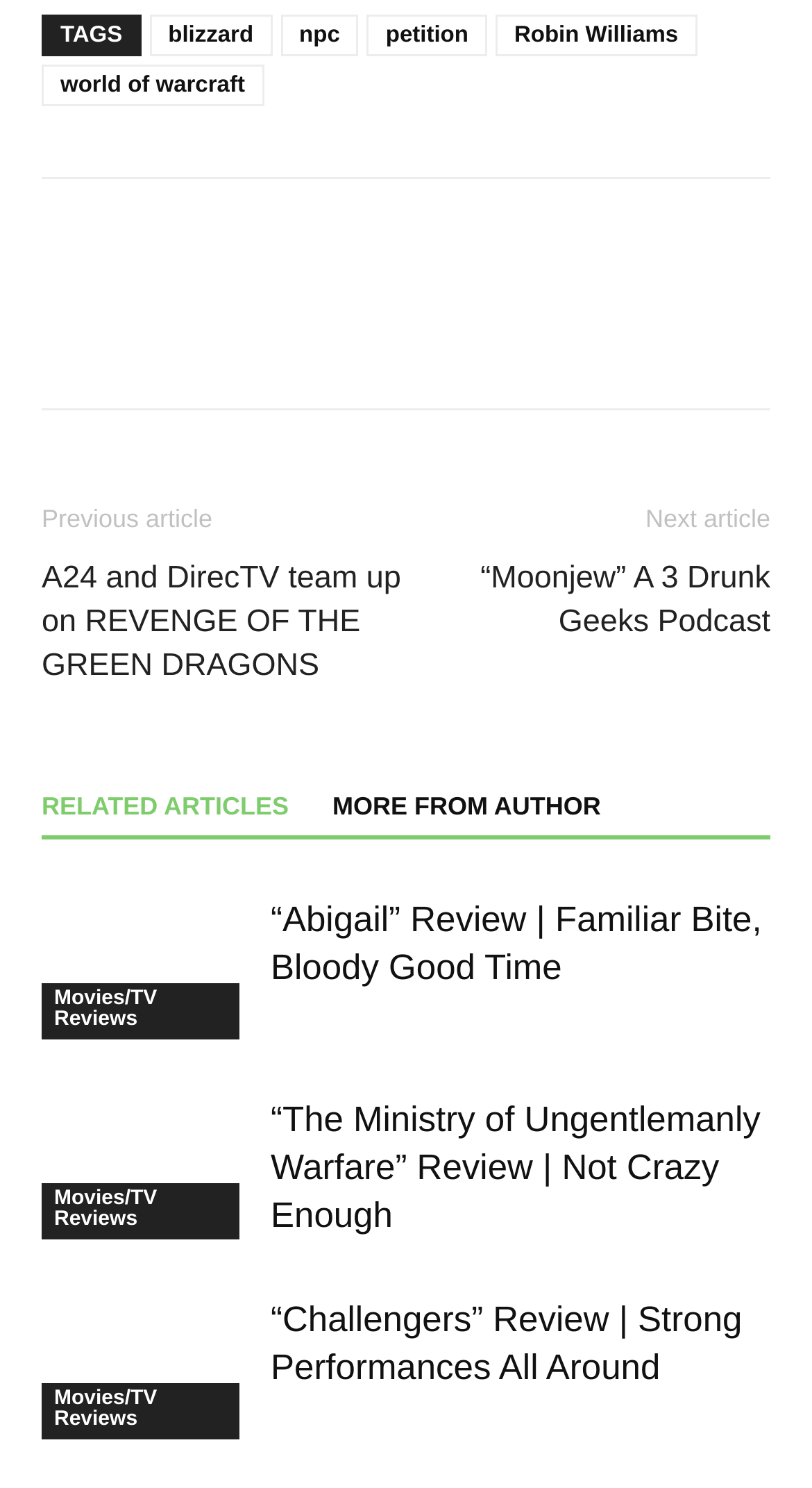Please determine the bounding box coordinates of the element's region to click for the following instruction: "read the review of Abigail".

[0.333, 0.604, 0.938, 0.663]